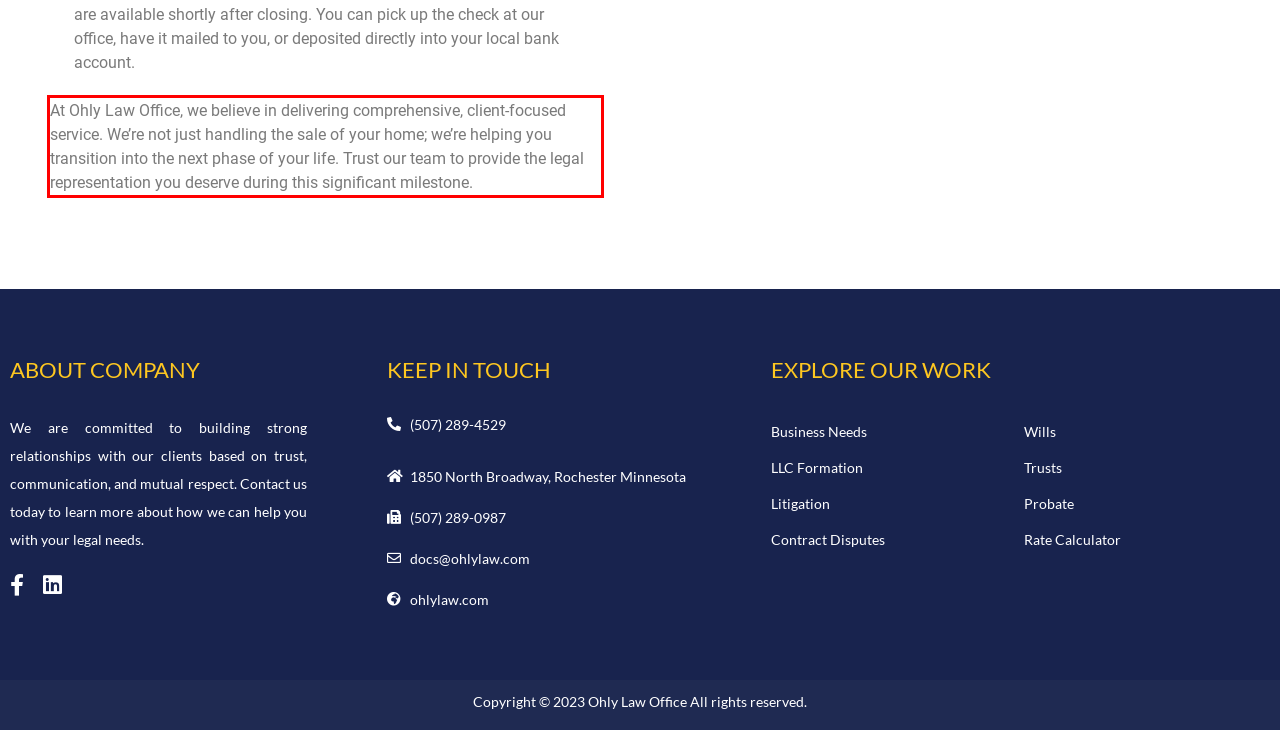Review the webpage screenshot provided, and perform OCR to extract the text from the red bounding box.

At Ohly Law Office, we believe in delivering comprehensive, client-focused service. We’re not just handling the sale of your home; we’re helping you transition into the next phase of your life. Trust our team to provide the legal representation you deserve during this significant milestone.